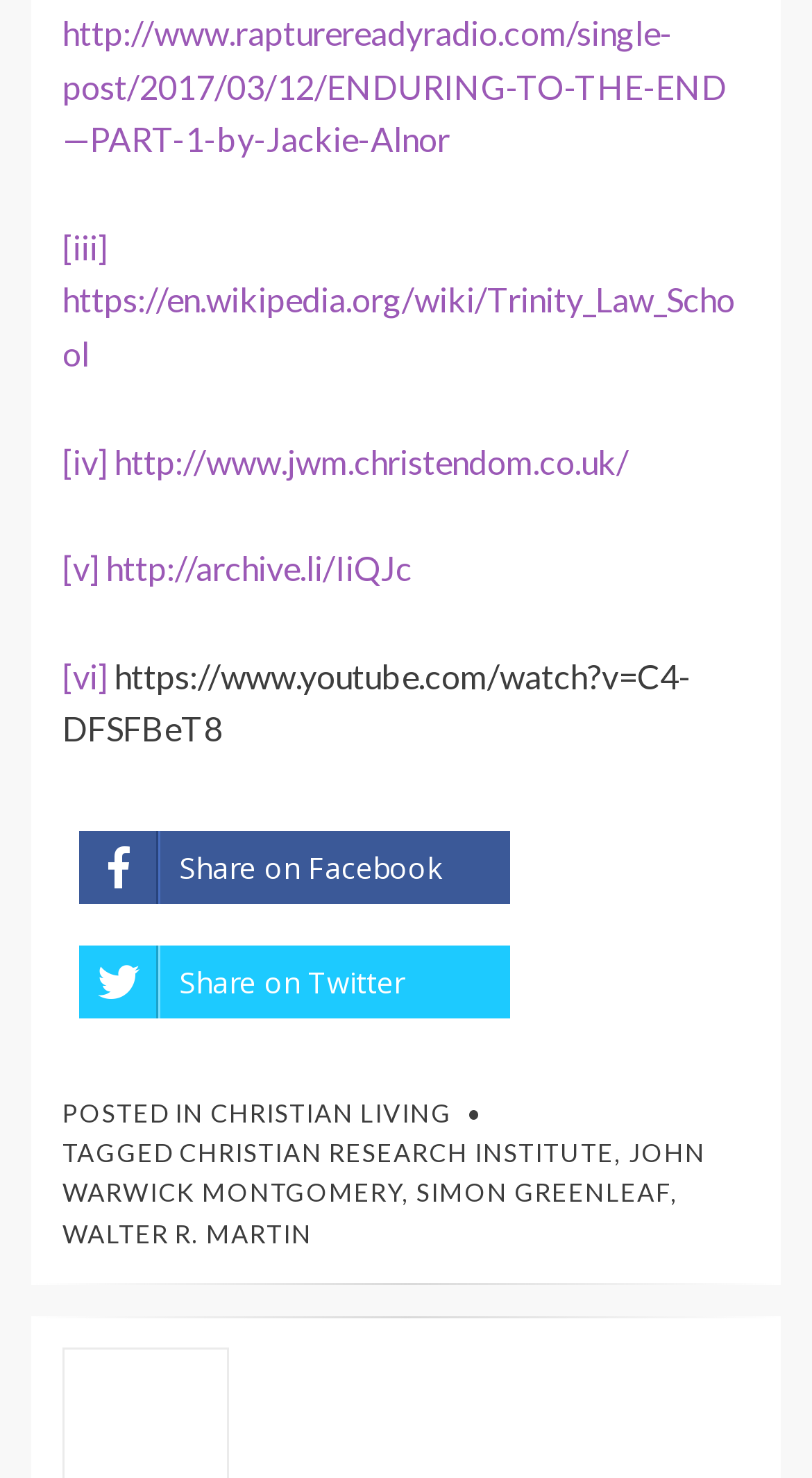Please identify the bounding box coordinates of the element's region that I should click in order to complete the following instruction: "View archives for February 2024". The bounding box coordinates consist of four float numbers between 0 and 1, i.e., [left, top, right, bottom].

None